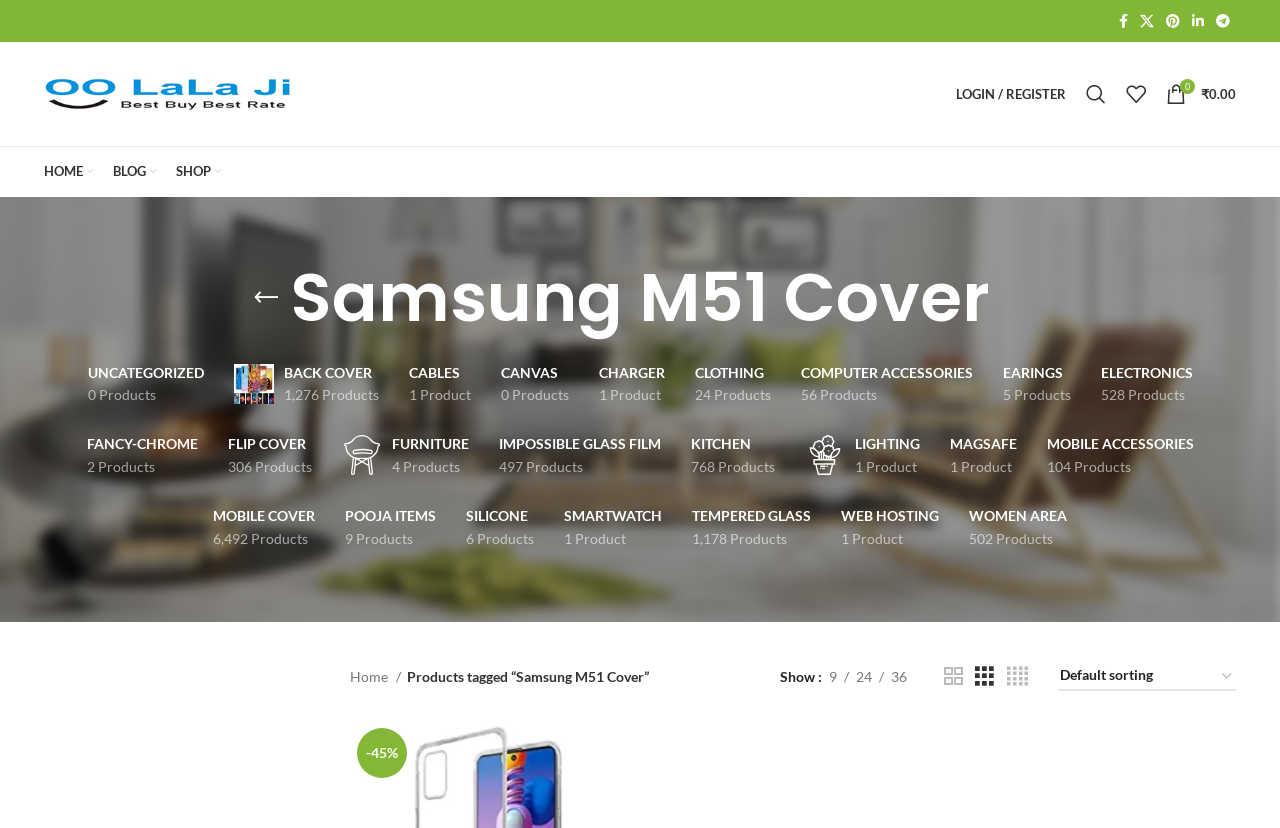Identify the coordinates of the bounding box for the element that must be clicked to accomplish the instruction: "search for something".

None